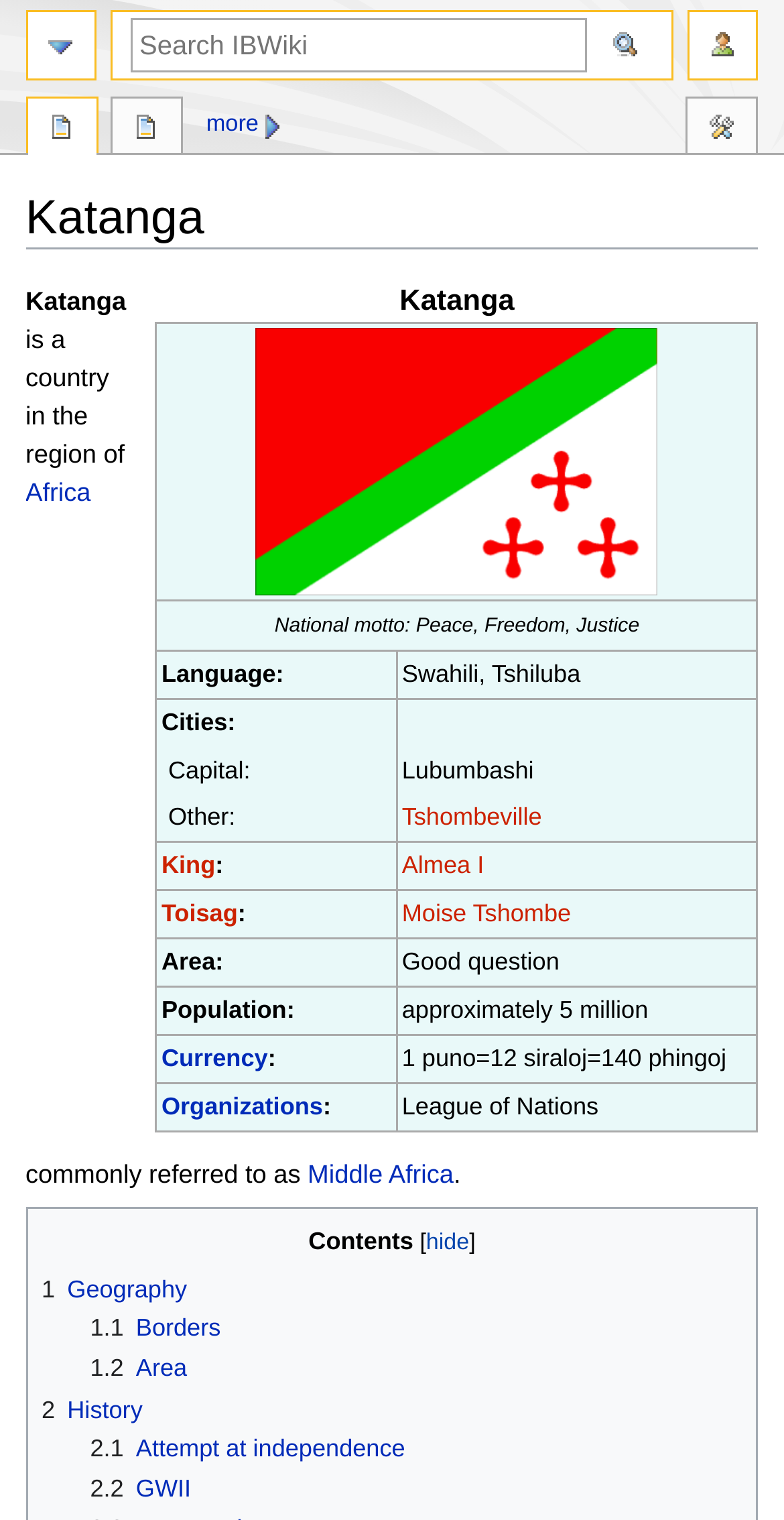Based on the image, give a detailed response to the question: What region is Katanga commonly referred to as?

I found the answer by looking at the static text 'commonly referred to as' and the adjacent link 'Middle Africa'.